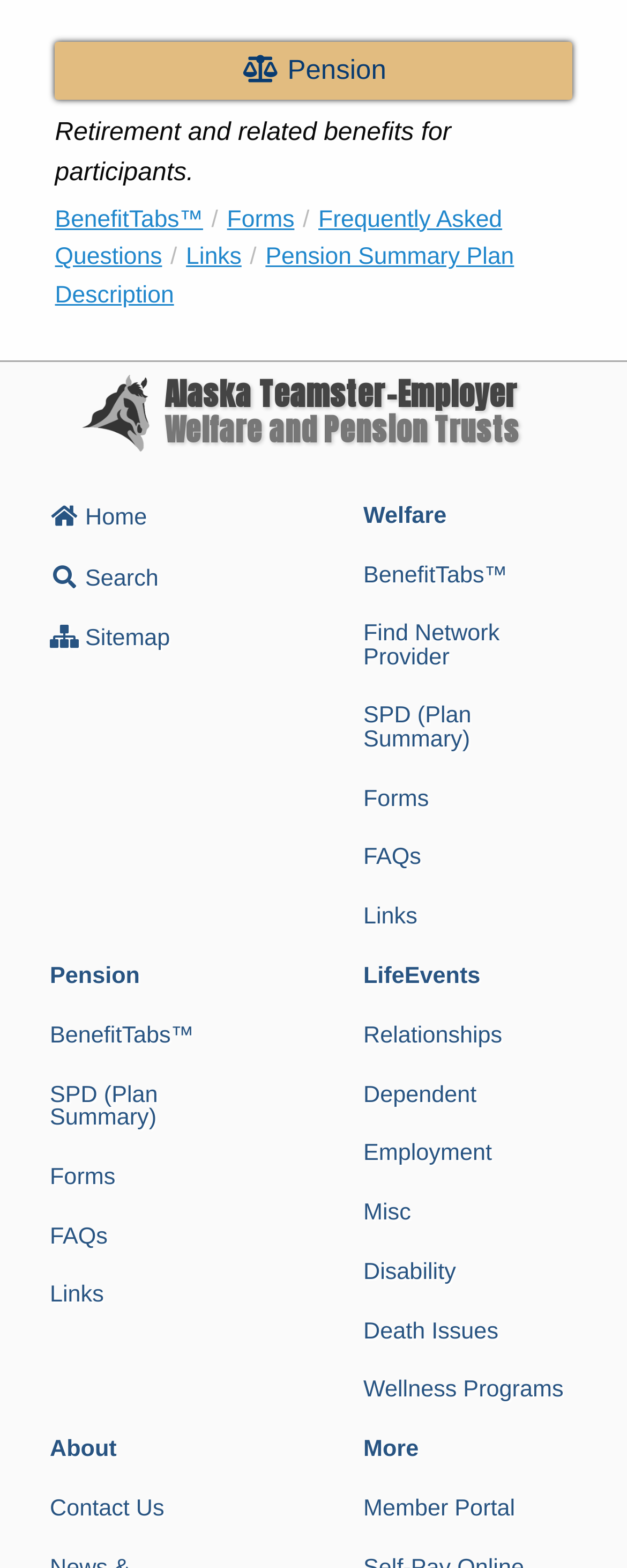Answer the following query concisely with a single word or phrase:
What is the purpose of the BenefitTabs?

Retirement and related benefits